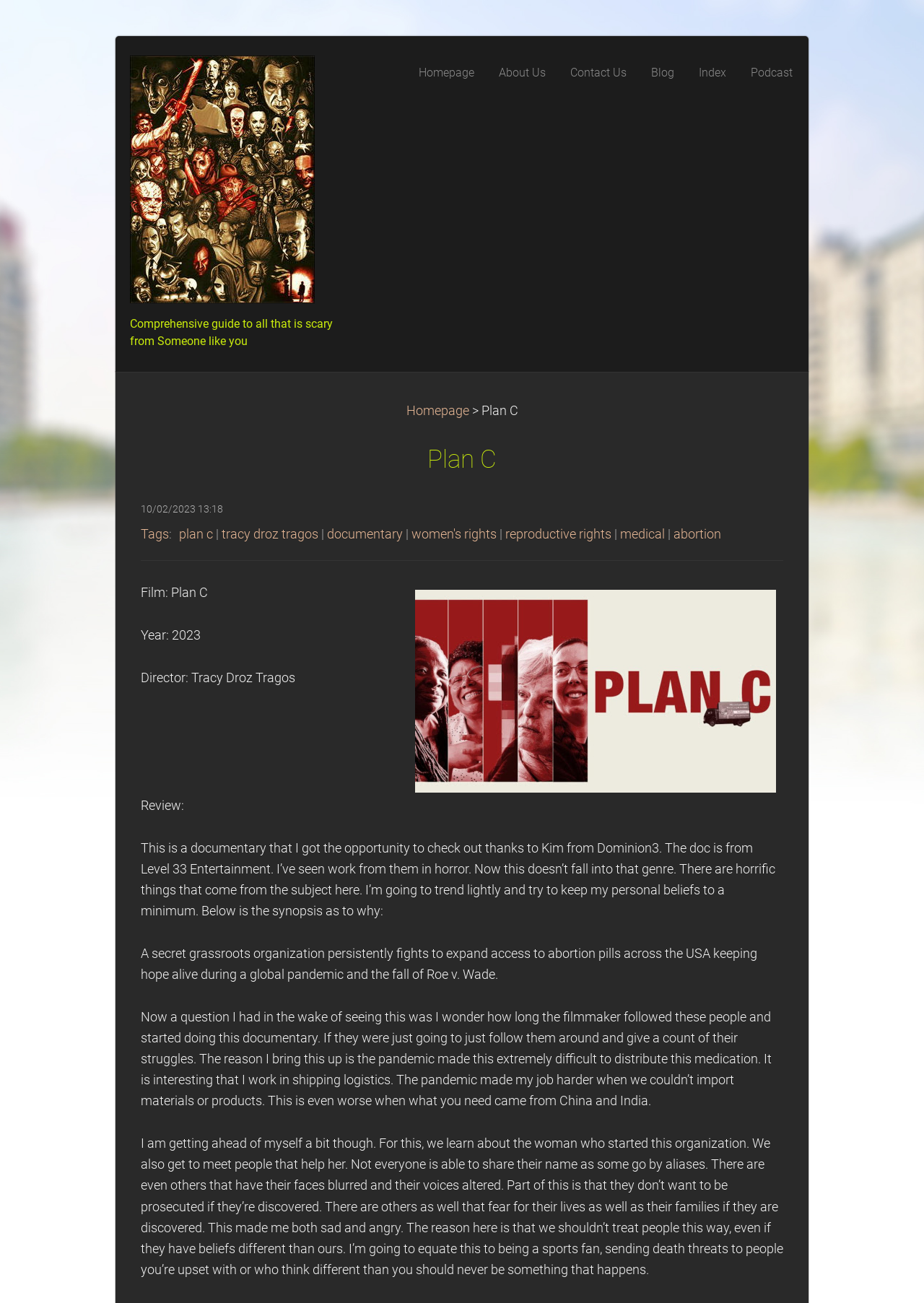Please identify the bounding box coordinates of the area that needs to be clicked to follow this instruction: "Click on the 'About Us' link".

[0.527, 0.043, 0.603, 0.068]